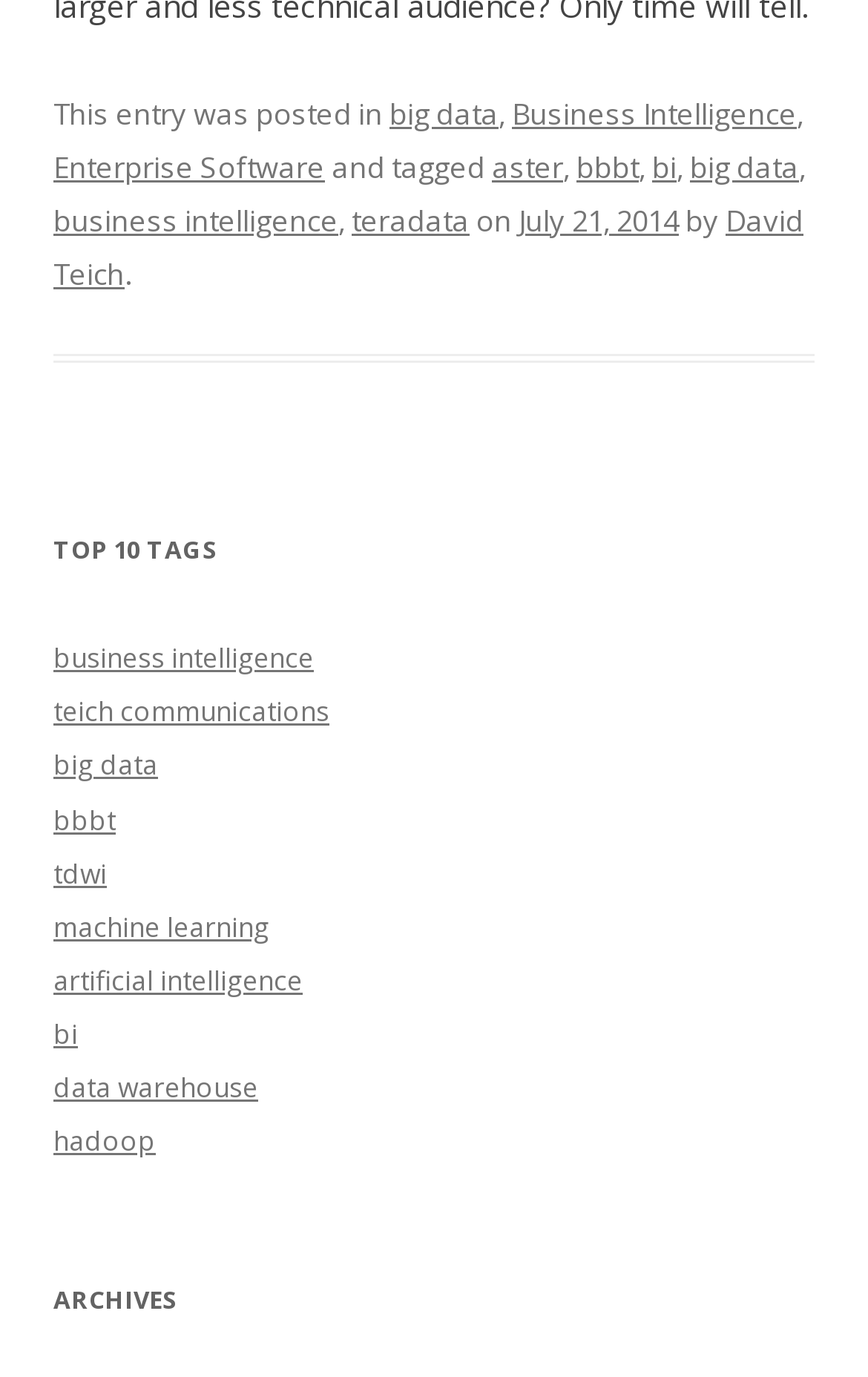Locate the bounding box coordinates of the clickable region to complete the following instruction: "go to the 'ARCHIVES' page."

[0.062, 0.925, 0.938, 0.964]